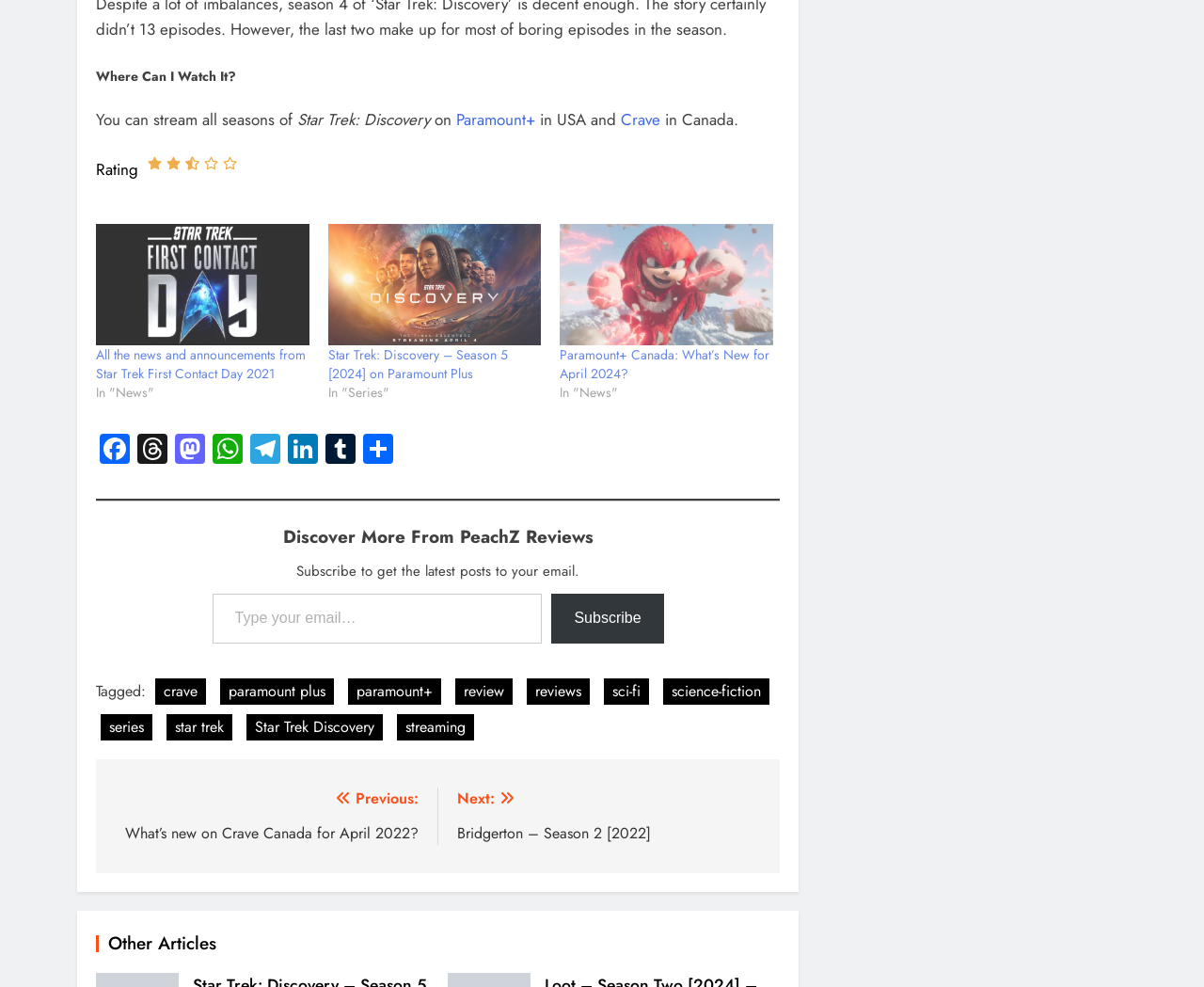Where can I watch Star Trek: Discovery?
Look at the image and provide a short answer using one word or a phrase.

Paramount+